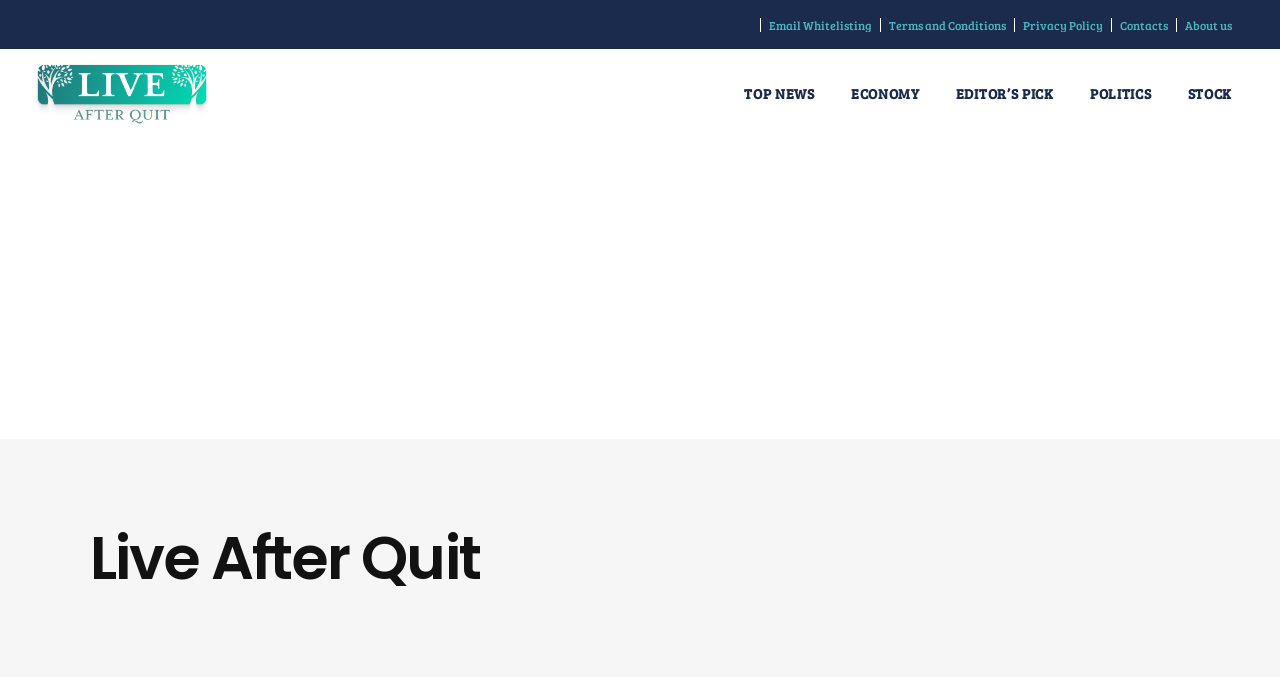How many links are there in the footer? Based on the image, give a response in one word or a short phrase.

5